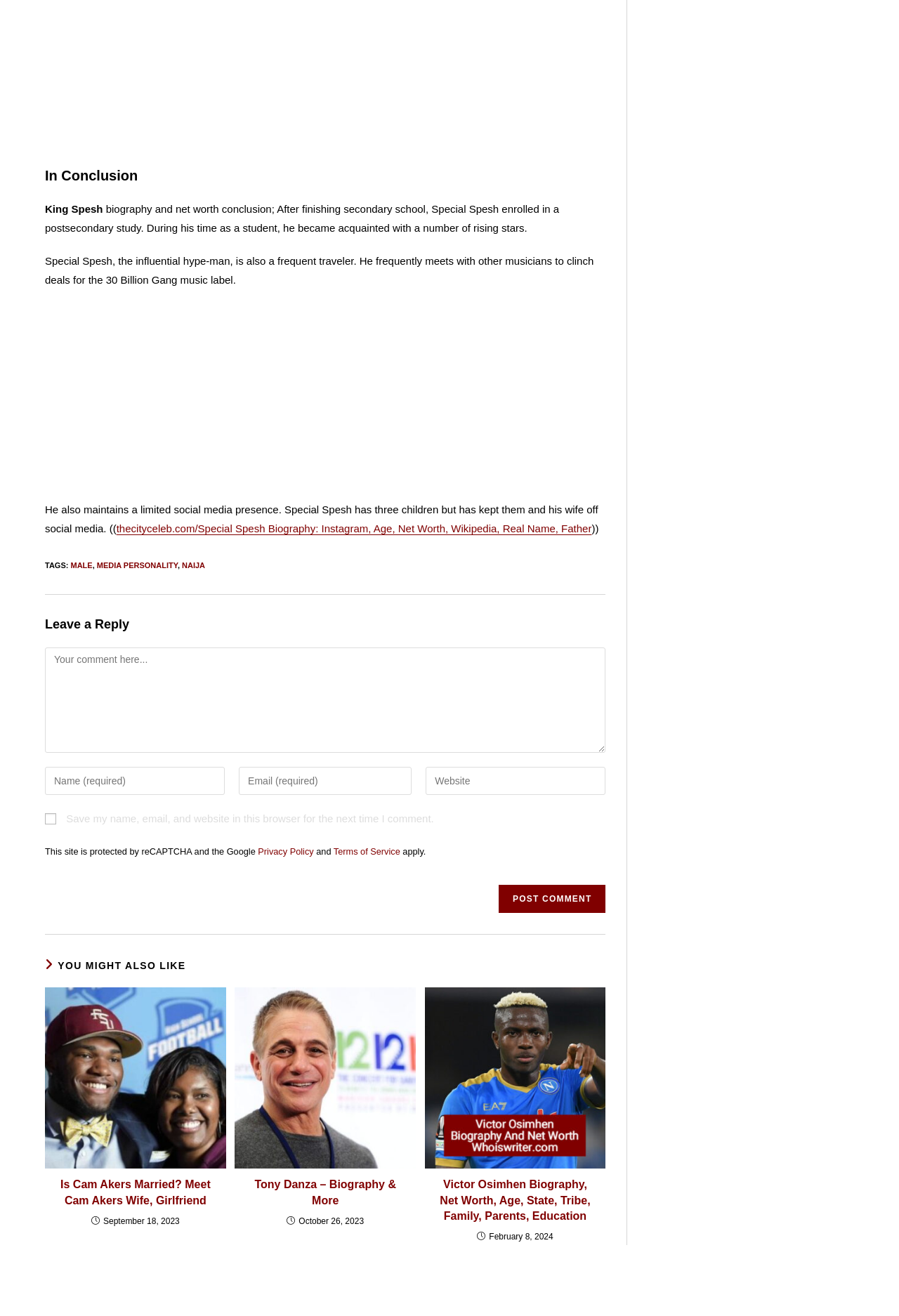Identify the bounding box coordinates for the region to click in order to carry out this instruction: "Click the 'Post Comment' button". Provide the coordinates using four float numbers between 0 and 1, formatted as [left, top, right, bottom].

[0.555, 0.672, 0.674, 0.694]